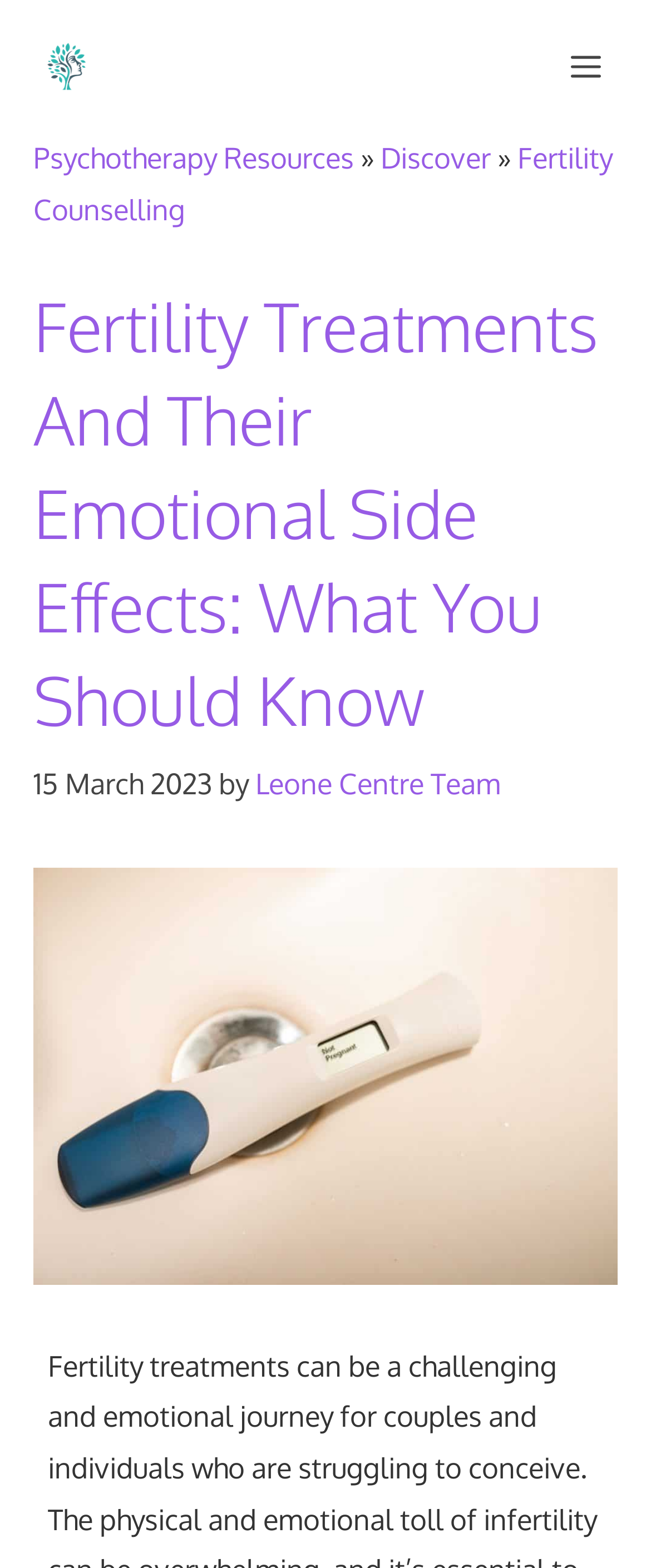When was the current article published?
Answer the question with a detailed explanation, including all necessary information.

I found the publication date of the current article by reading the static text element with the text '15 March 2023' below the heading element, which is likely the publication date.